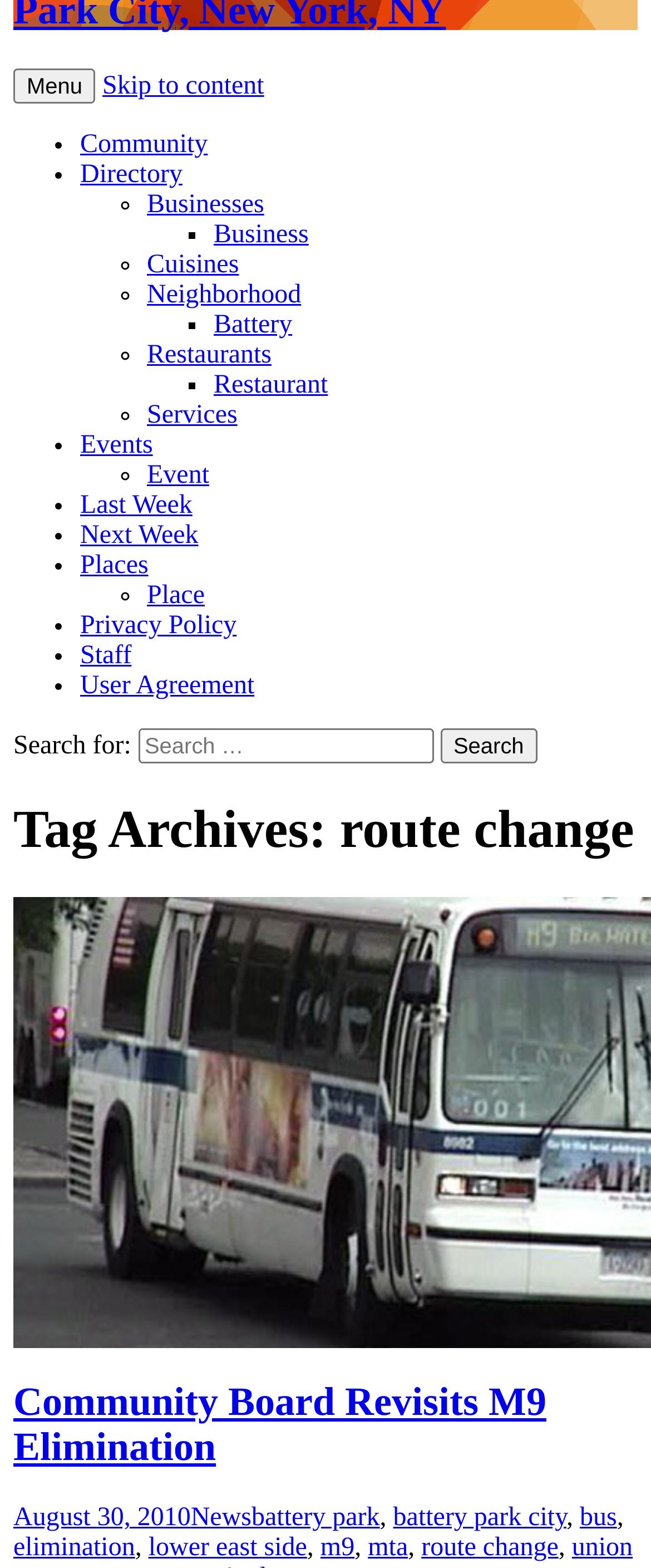Please respond in a single word or phrase: 
What is the date of the article?

August 30, 2010